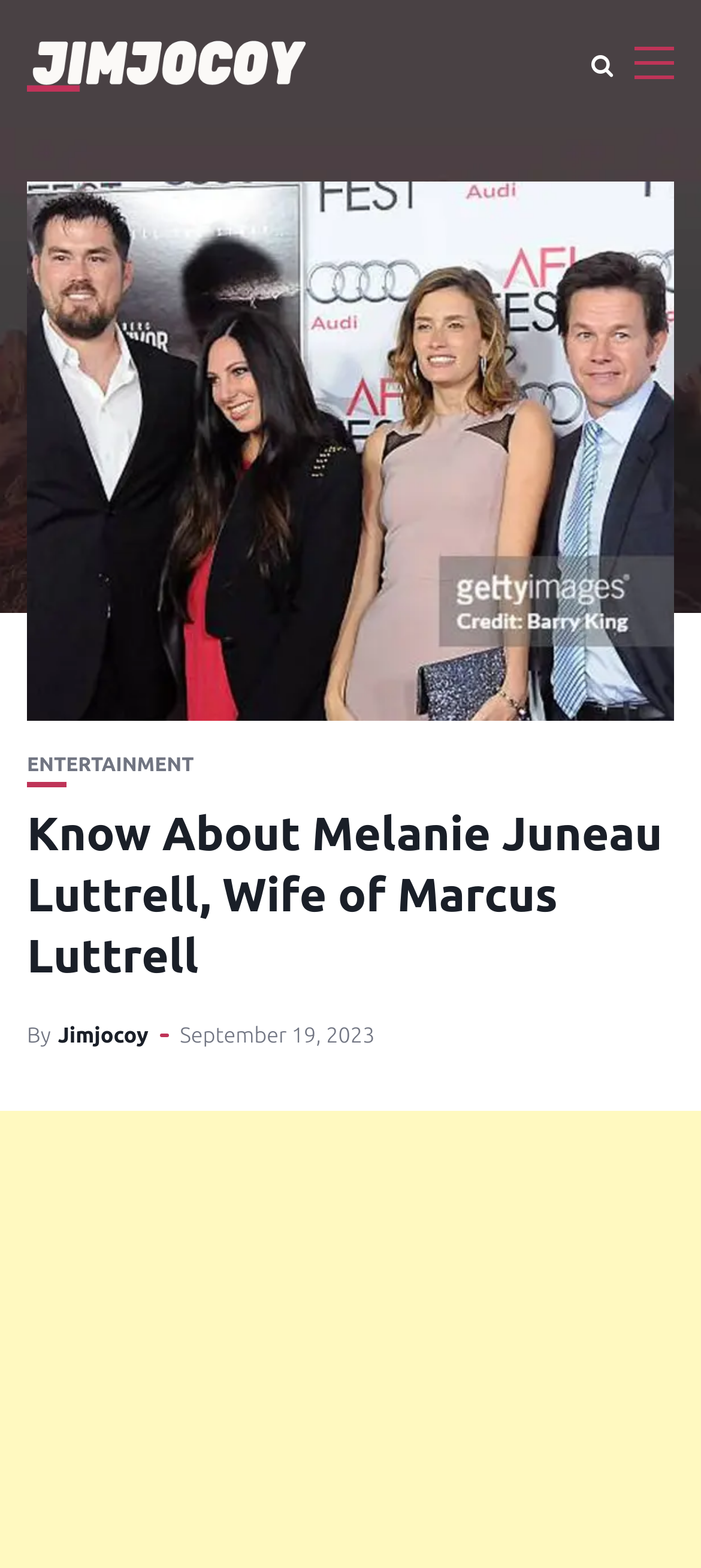Find the UI element described as: "Jimjocoy" and predict its bounding box coordinates. Ensure the coordinates are four float numbers between 0 and 1, [left, top, right, bottom].

[0.083, 0.654, 0.212, 0.669]